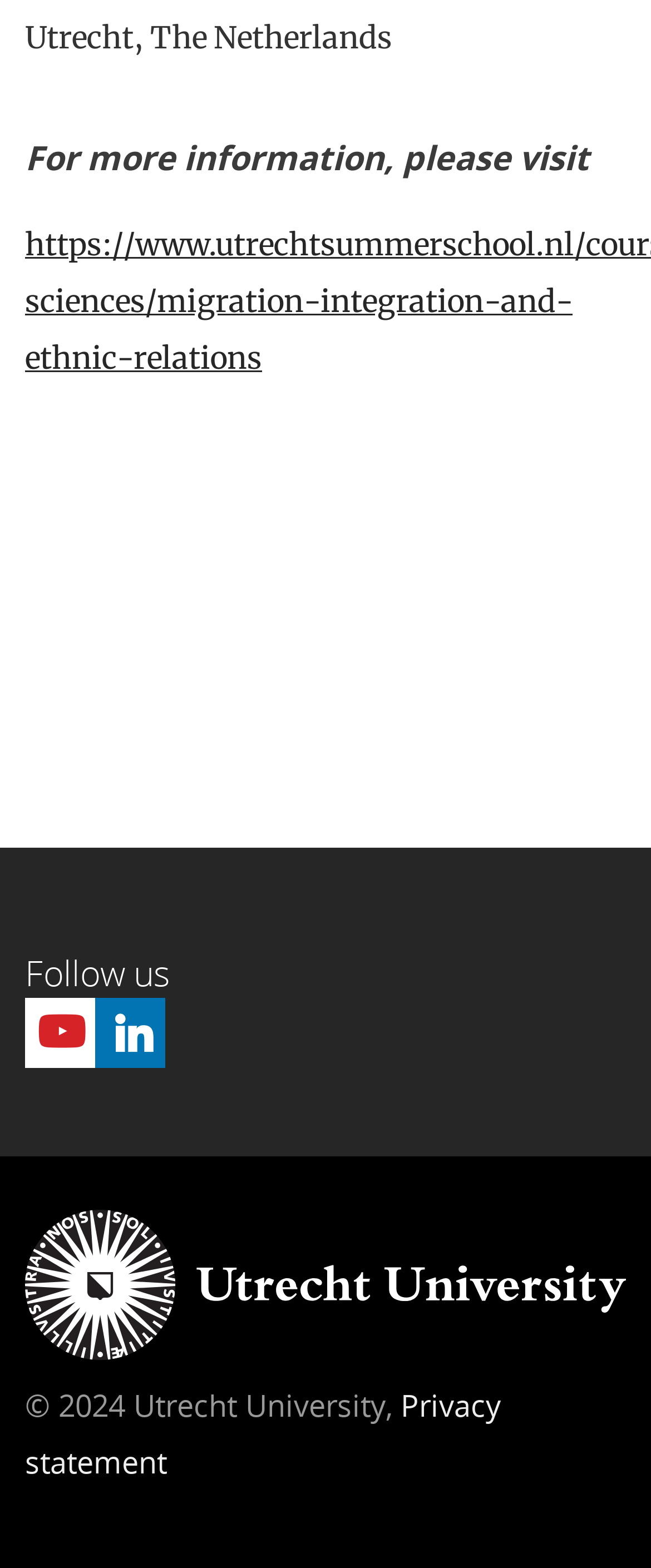Reply to the question with a single word or phrase:
How many links are available at the bottom of the webpage?

2